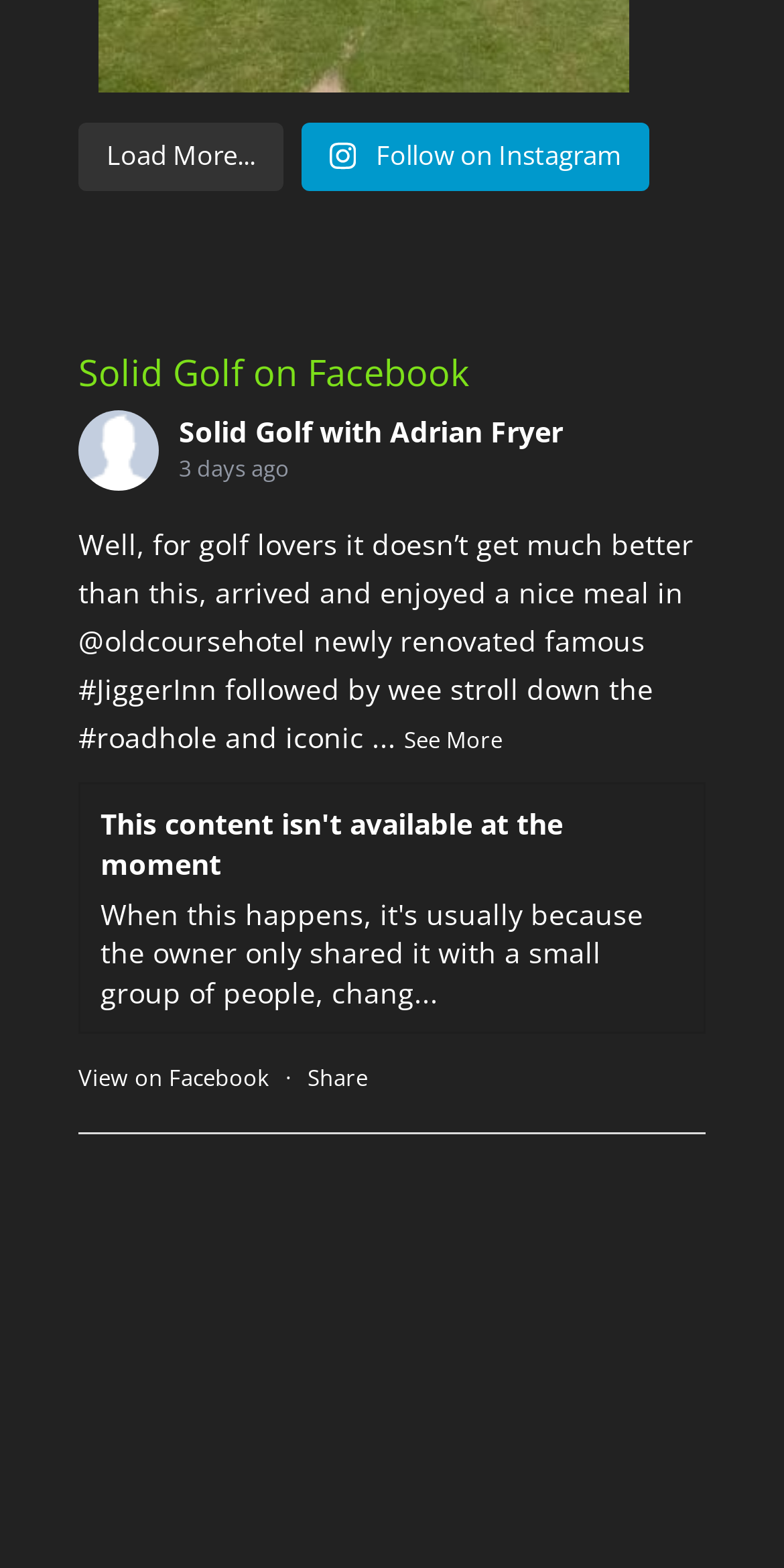Please identify the bounding box coordinates of the clickable area that will allow you to execute the instruction: "View post on Facebook".

[0.1, 0.678, 0.344, 0.697]